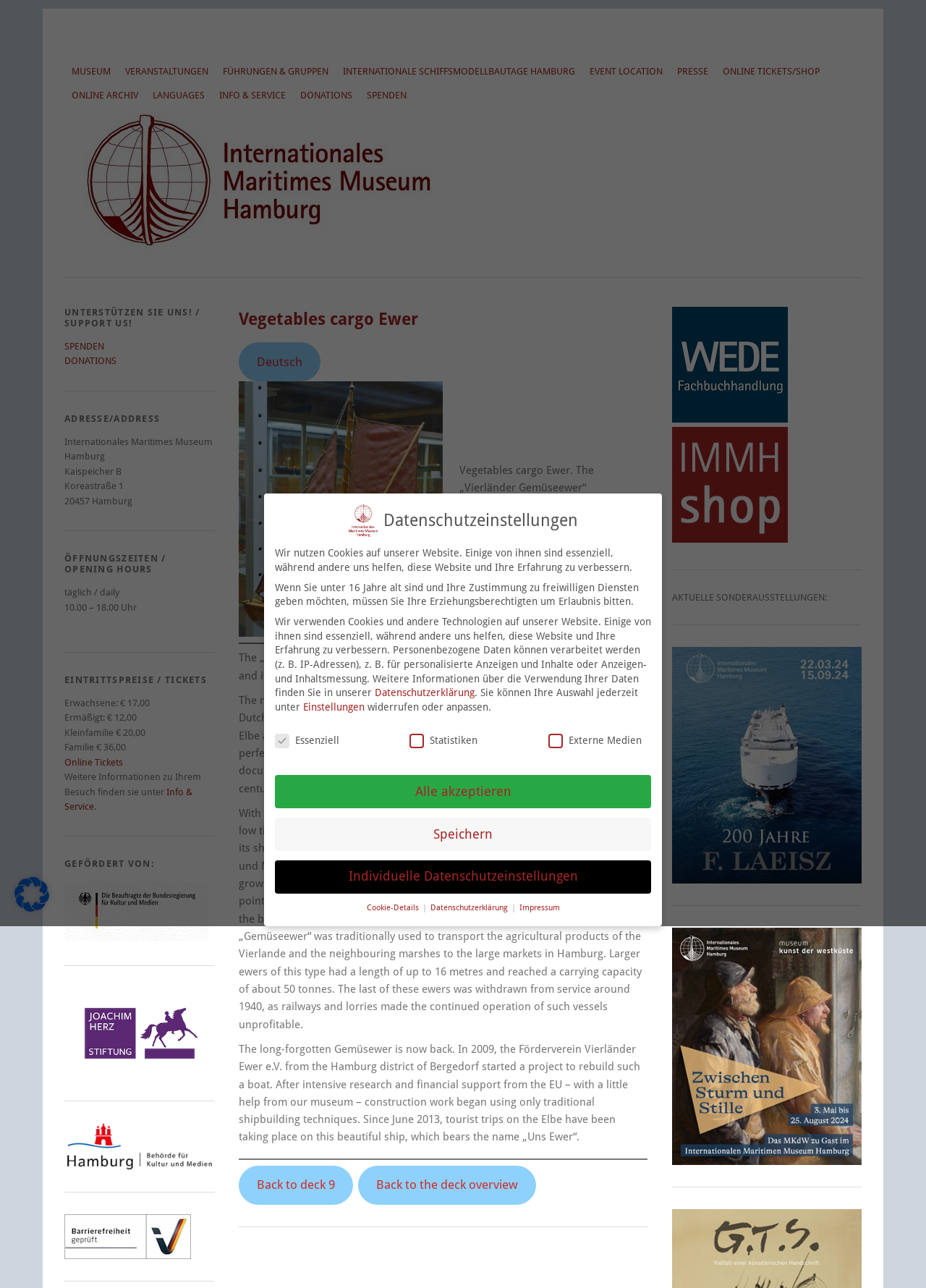Describe all visible elements and their arrangement on the webpage.

The webpage is about the "Vierländer Gemüseewer", a local shipping tradition in Hamburg and its surroundings. At the top, there are several links to different sections of the website, including "MUSEUM", "VERANSTALTUNGEN", "FÜHRUNGEN & GRUPPEN", and more. Below these links, there is a group of elements, including an image of the "IMMH" logo and a link to "IMMH".

The main content of the webpage is an article about the "Vierländer Gemüseewer". The article has a heading "Vegetables cargo Ewer" and is divided into several sections. The first section provides an introduction to the "Vierländer Gemüseewer", explaining its history and significance. The second section describes the design and features of the ship, including its flat bottom and shallow draft. The third section discusses the use of the ship in the Vierlande region and its importance in transporting agricultural products.

There are several images and links throughout the article, including a figure with a caption and links to "Deutsch" and "Back to deck 9". At the bottom of the article, there are several separators and links to "UNTERSTÜTZEN SIE UNS! / SUPPORT US!", "ADRESSE/ADDRESS", "ÖFFNUNGSZEITEN / OPENING HOURS", and "EINTRITTSPREISE / TICKETS".

On the left side of the webpage, there are several headings and links, including "GEFÖRDERT VON:", "AKTUELLE SONDERAUSSTELLUNGEN:", and "Datenschutzeinstellungen". There are also several images and links to external websites.

Overall, the webpage provides a detailed introduction to the "Vierländer Gemüseewer" and its significance in Hamburg's history and culture.